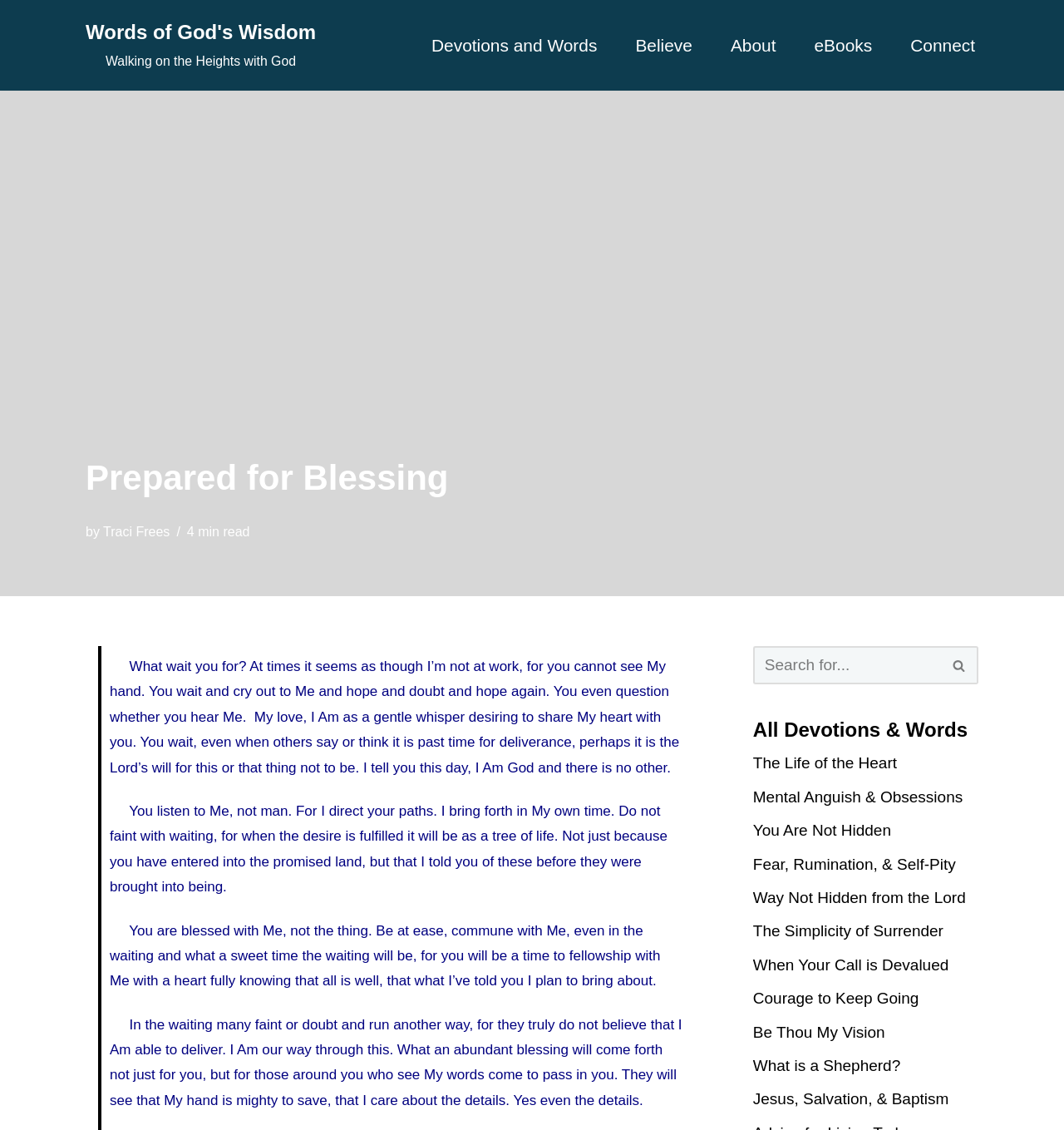Determine the main headline from the webpage and extract its text.

Prepared for Blessing